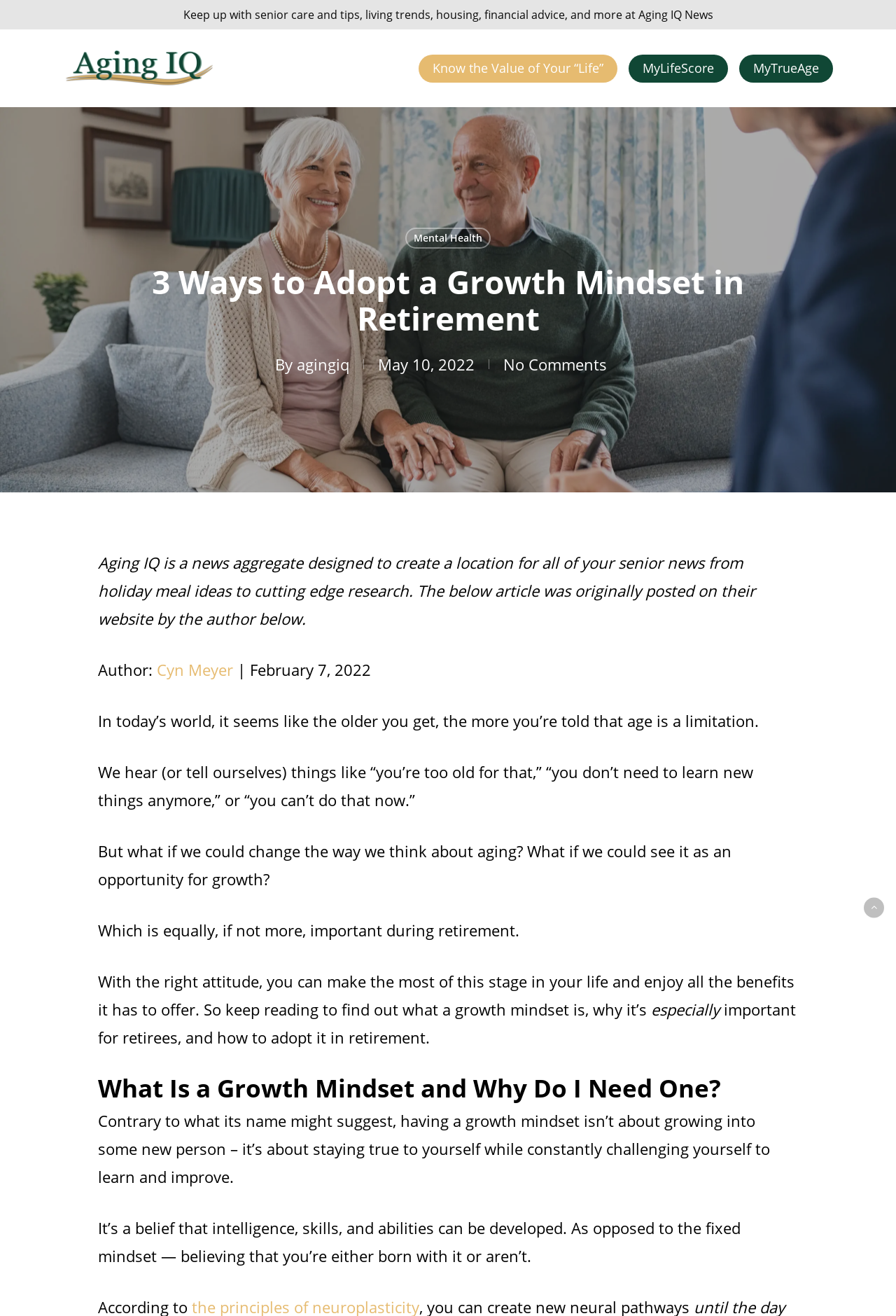Who is the author of the article?
Based on the visual content, answer with a single word or a brief phrase.

Cyn Meyer